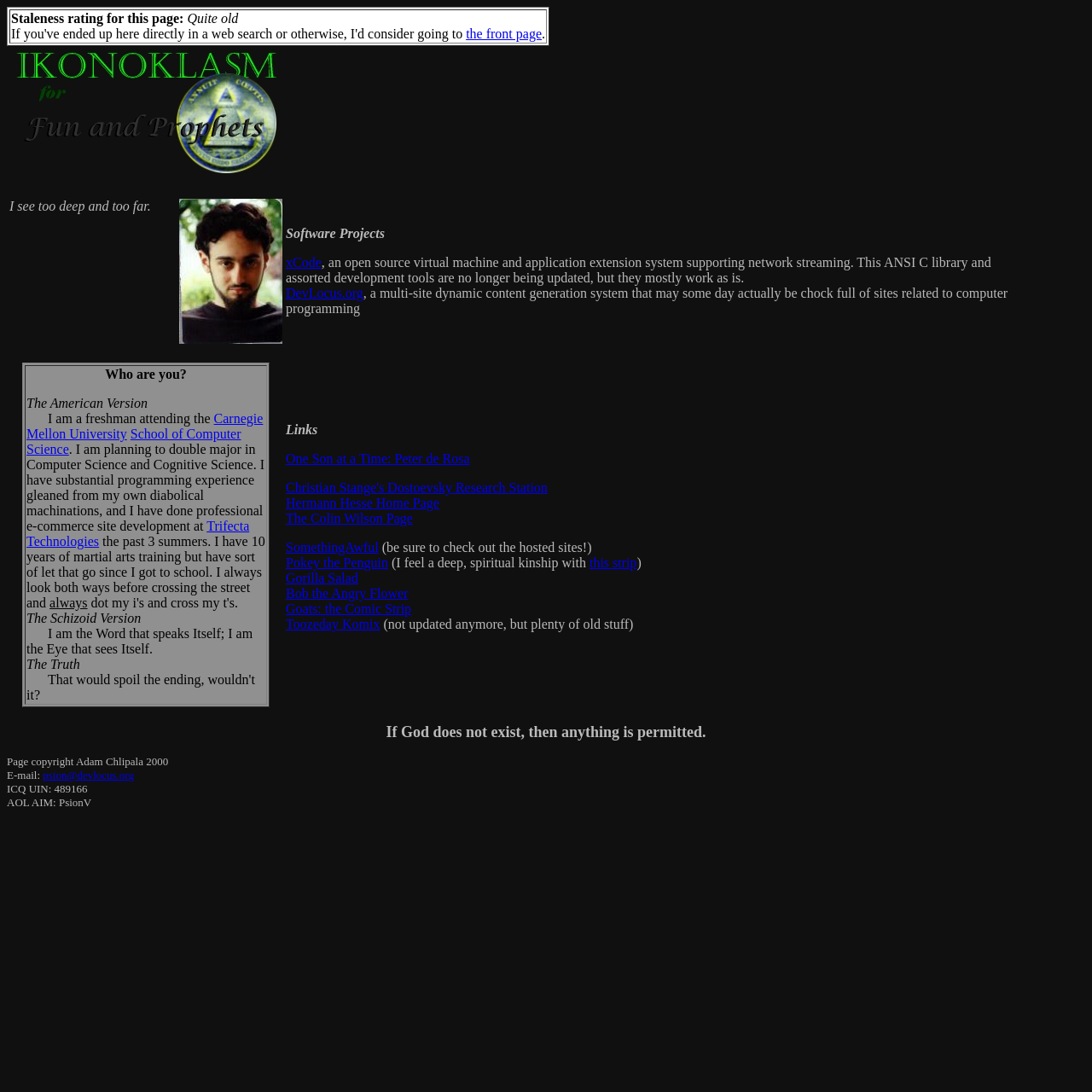Please provide a one-word or short phrase answer to the question:
What is the author's email address?

psion@devlocus.org